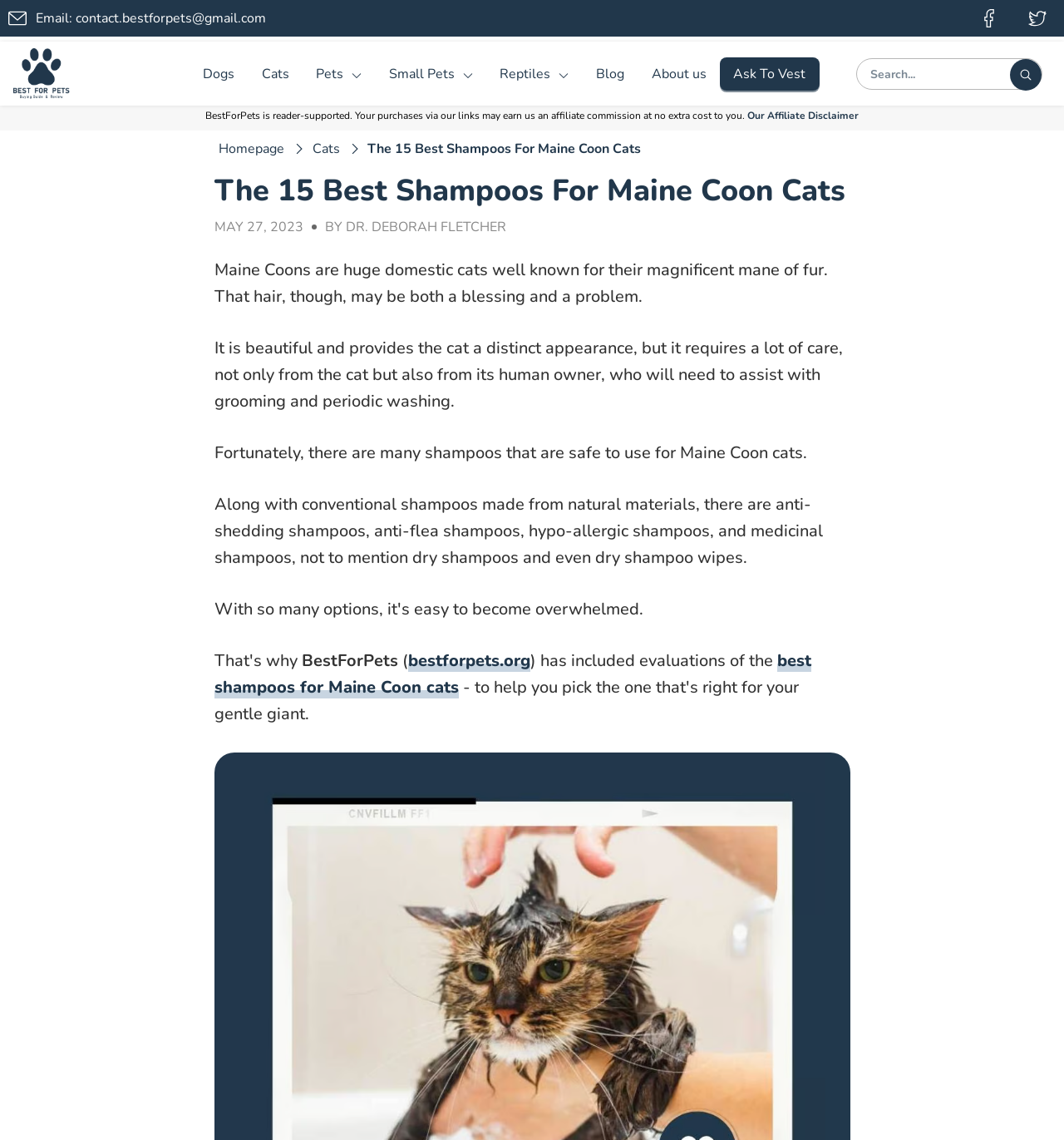Predict the bounding box coordinates of the UI element that matches this description: "Ask To Vest". The coordinates should be in the format [left, top, right, bottom] with each value between 0 and 1.

[0.677, 0.05, 0.77, 0.079]